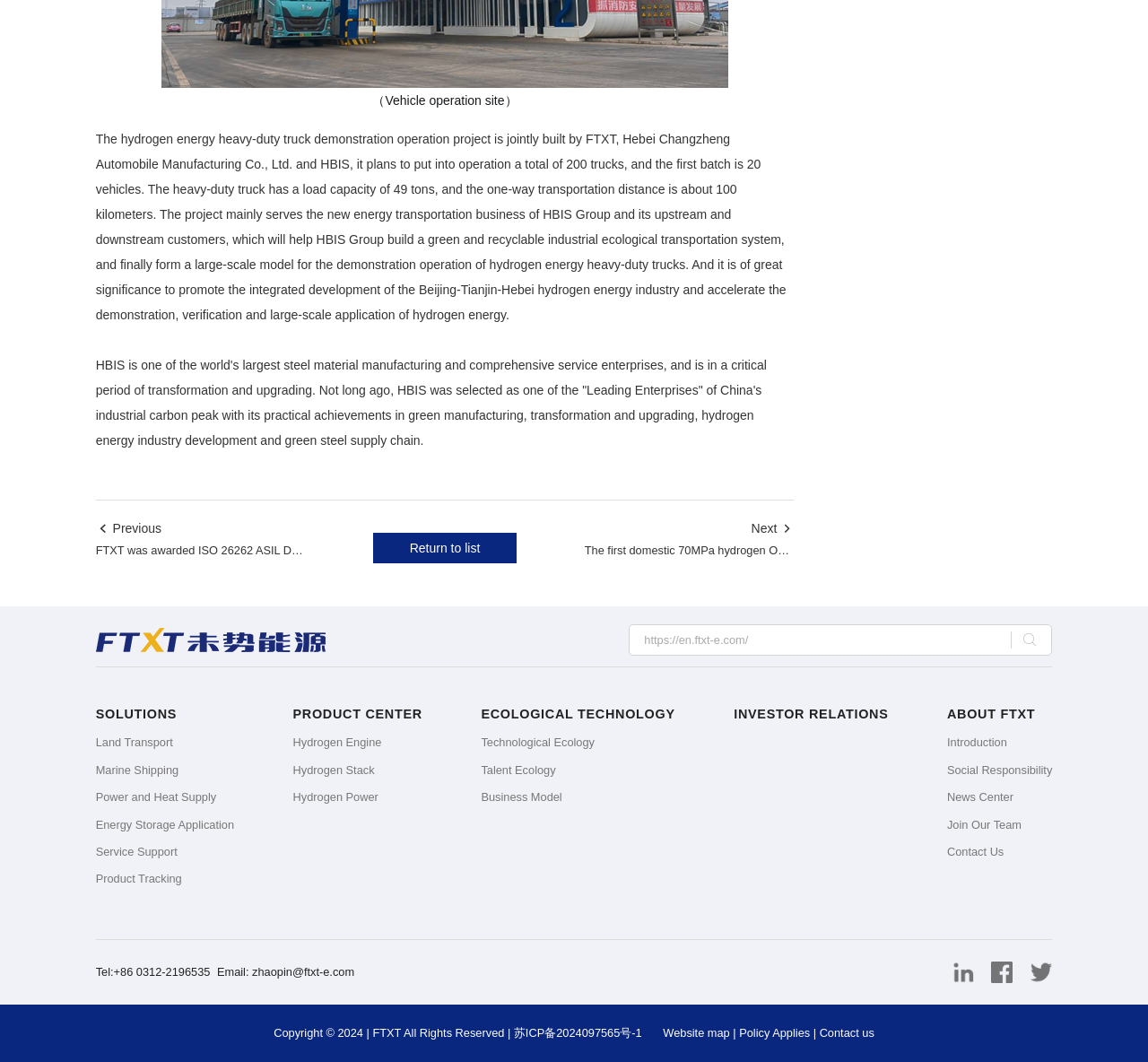Determine the bounding box coordinates of the target area to click to execute the following instruction: "Click the 'Contact Us' link."

[0.825, 0.792, 0.917, 0.812]